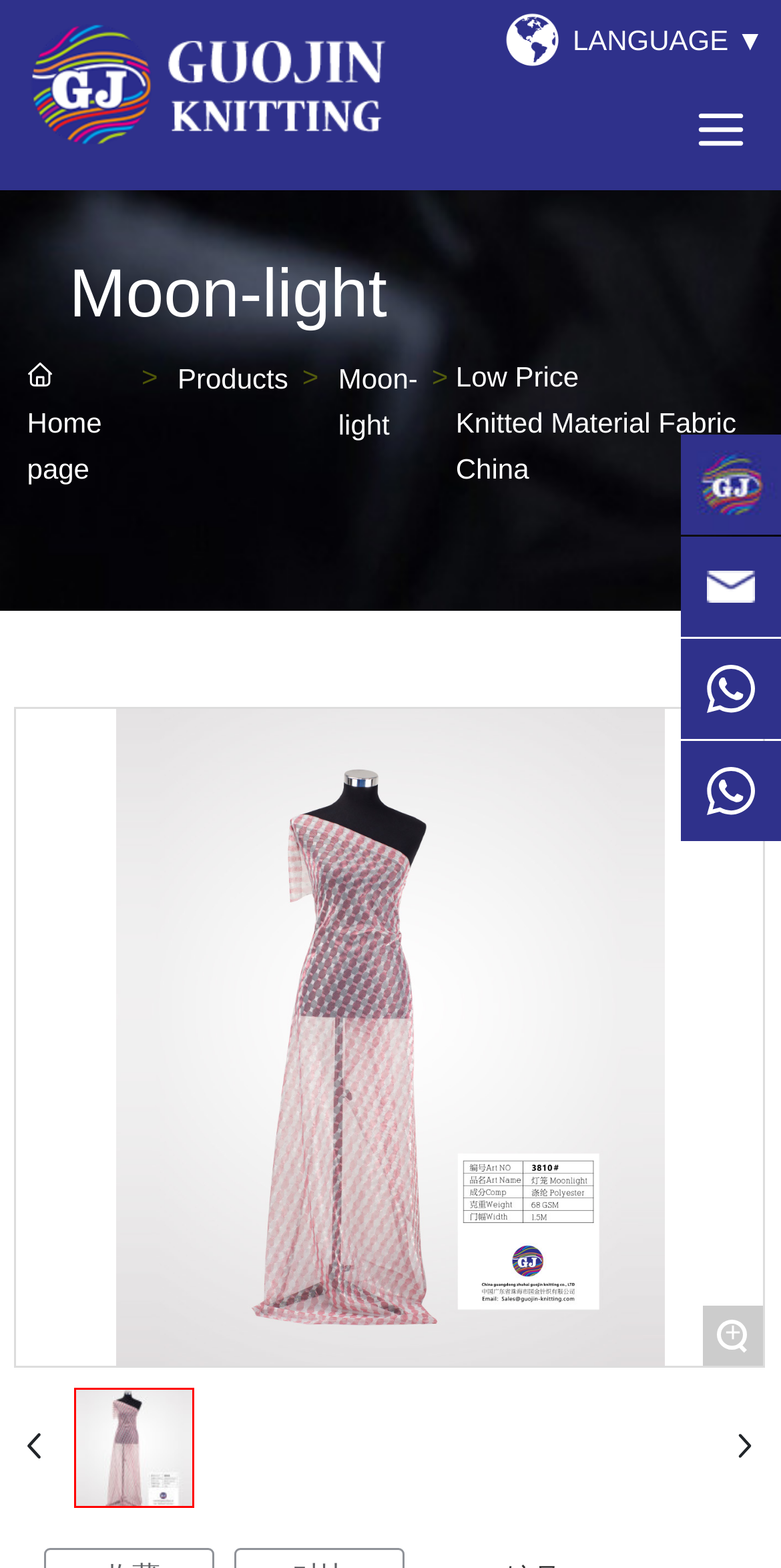Write a detailed summary of the webpage, including text, images, and layout.

The webpage appears to be a product page for "China Stretch Lurex Fabric Suppliers" from Guo Jin. At the top left, there is a link to the homepage. Next to it, there are two links, "Moon-light" and "Products", which are positioned horizontally. Below these links, there is a static text "Low Price Knitted Material Fabric China" that spans almost the entire width of the page.

On the top right, there is an image of a language selection icon, accompanied by the text "LANGUAGE ▼". To the right of this, there is another image, which appears to be an arrow or a dropdown icon.

In the middle of the page, there is a large image that takes up most of the width. Below this image, there are several smaller images and links. On the left, there is an image with the text "MOOMLIGHT-1.jpg". To the right of this, there is a link "图片名称" (which translates to "Image Name") accompanied by three small images, one of which is a telephone icon.

At the bottom of the page, there are three small images, two of which are positioned at the bottom left and right corners, respectively. The third image is positioned at the bottom right, next to a "+" symbol.

Overall, the page has a mix of links, images, and text, with a focus on showcasing the product and providing navigation options.